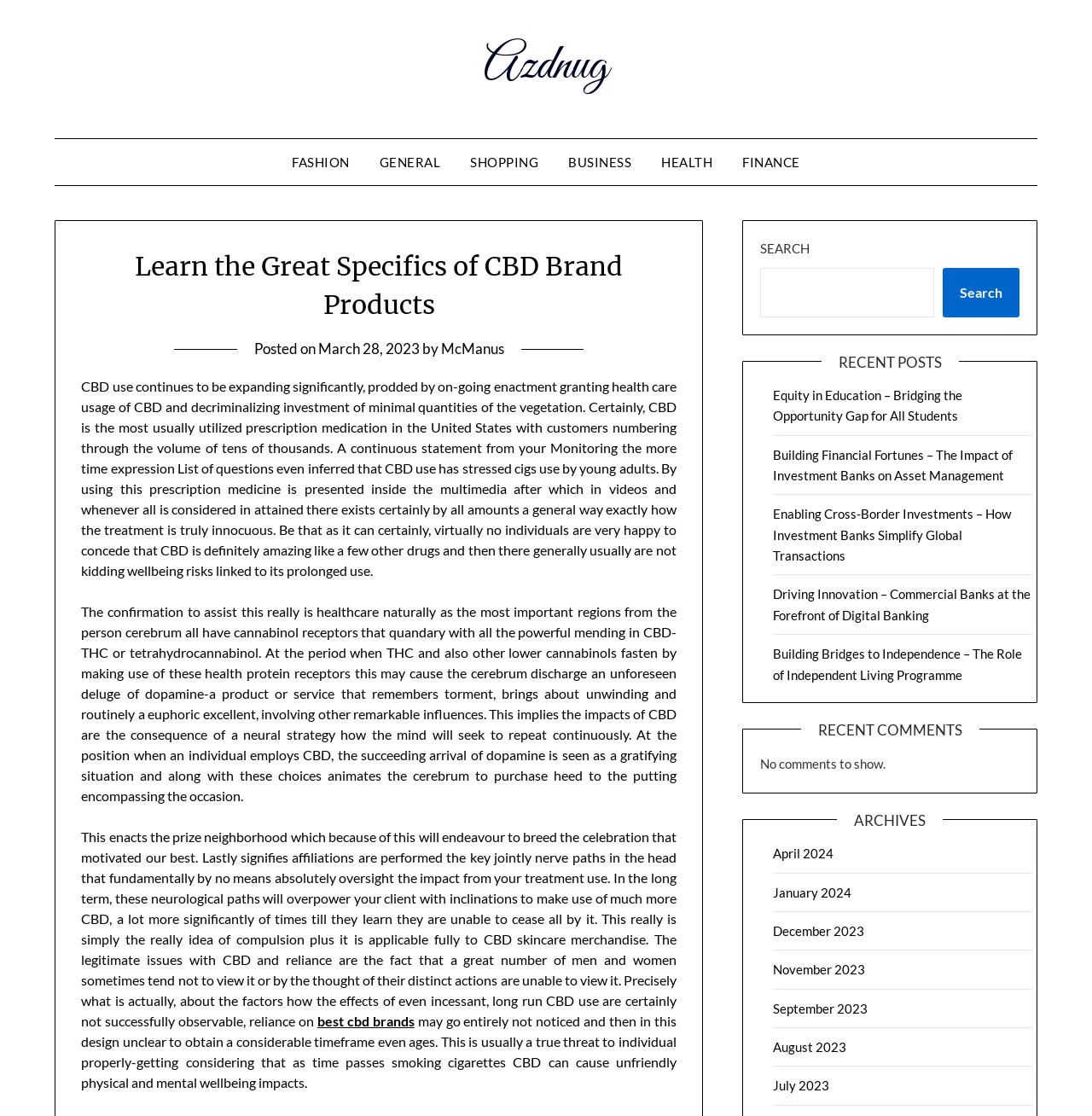Offer an in-depth caption of the entire webpage.

The webpage is about CBD brand products, with a focus on their specifics. At the top, there is a navigation menu with links to different categories, including FASHION, GENERAL, SHOPPING, BUSINESS, HEALTH, and FINANCE. Below the navigation menu, there is a header section with a title "Learn the Great Specifics of CBD Brand Products" and a link to the author's name, McManus. 

The main content of the webpage is divided into three paragraphs of text, which discuss the growing use of CBD, its effects on the brain, and the potential risks of dependence. The text is informative and provides details about how CBD works and its potential impacts on users.

On the right side of the webpage, there is a search bar with a button labeled "Search". Below the search bar, there are sections for RECENT POSTS, RECENT COMMENTS, and ARCHIVES. The RECENT POSTS section lists five links to other articles, including topics such as education, finance, and innovation. The RECENT COMMENTS section indicates that there are no comments to show. The ARCHIVES section lists links to different months, from April 2024 to July 2023.

At the bottom of the main content, there is a link to "best cbd brands". Overall, the webpage appears to be a blog or article page focused on providing information about CBD products and their effects.